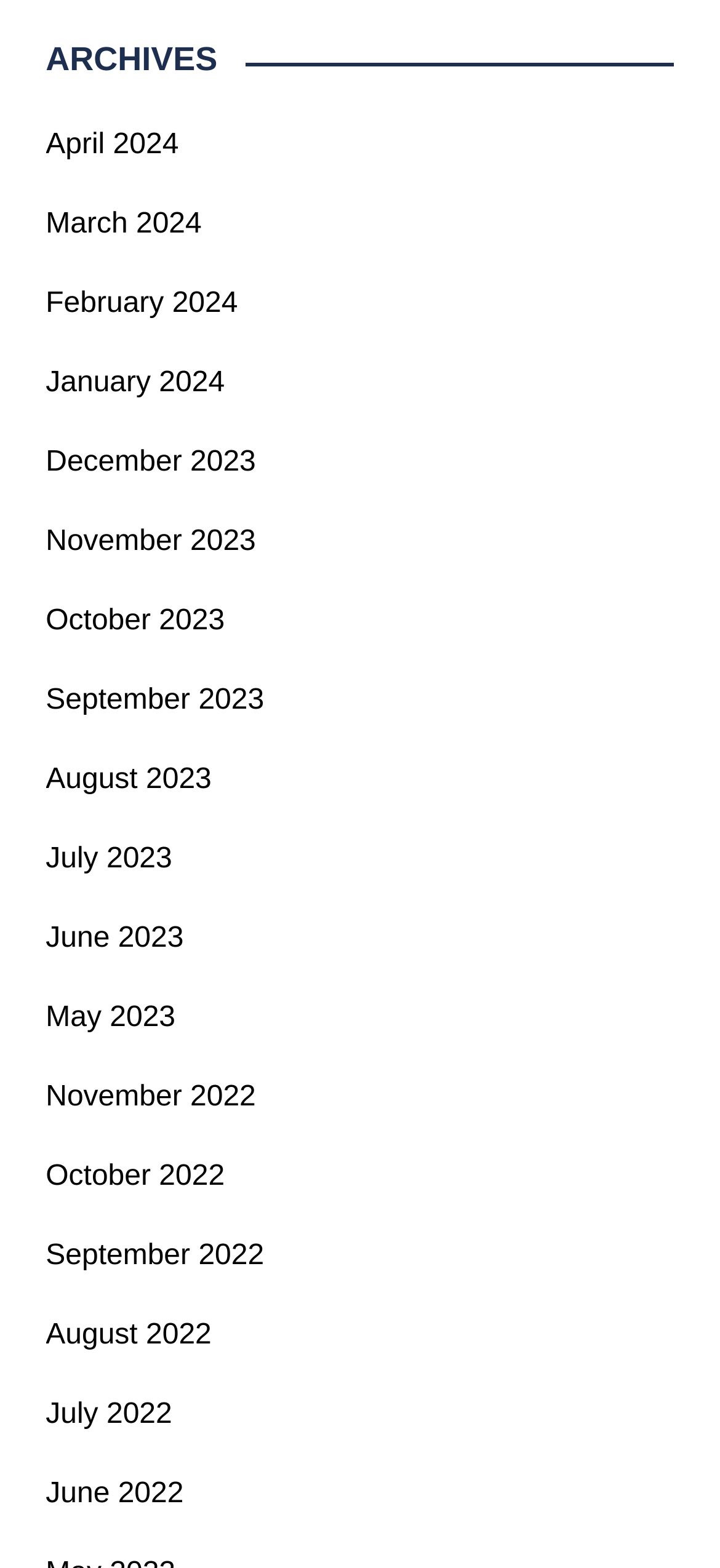Provide the bounding box coordinates of the section that needs to be clicked to accomplish the following instruction: "browse February 2024 archives."

[0.063, 0.178, 0.33, 0.211]